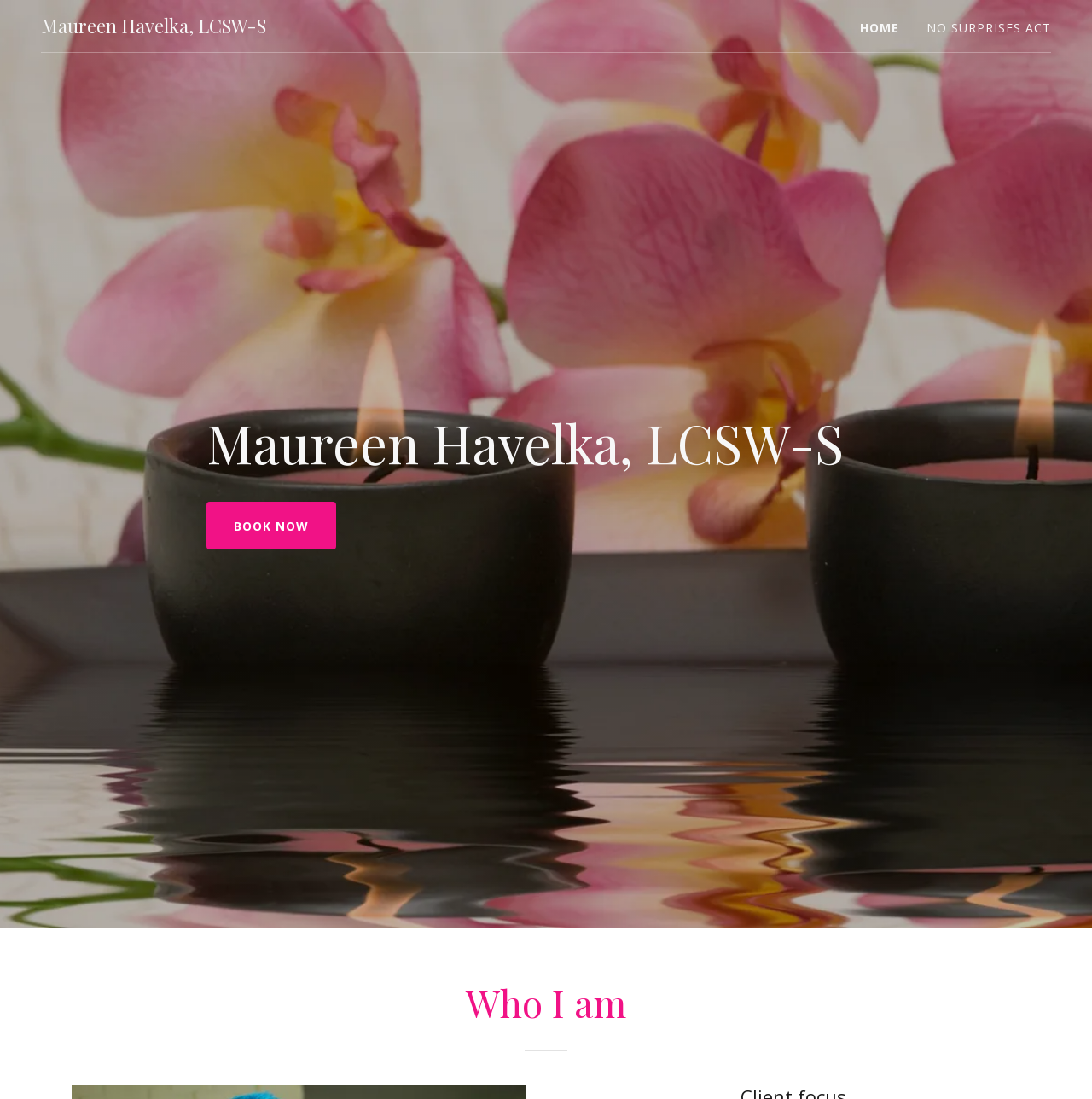Based on the element description Book Now, identify the bounding box coordinates for the UI element. The coordinates should be in the format (top-left x, top-left y, bottom-right x, bottom-right y) and within the 0 to 1 range.

[0.189, 0.457, 0.307, 0.5]